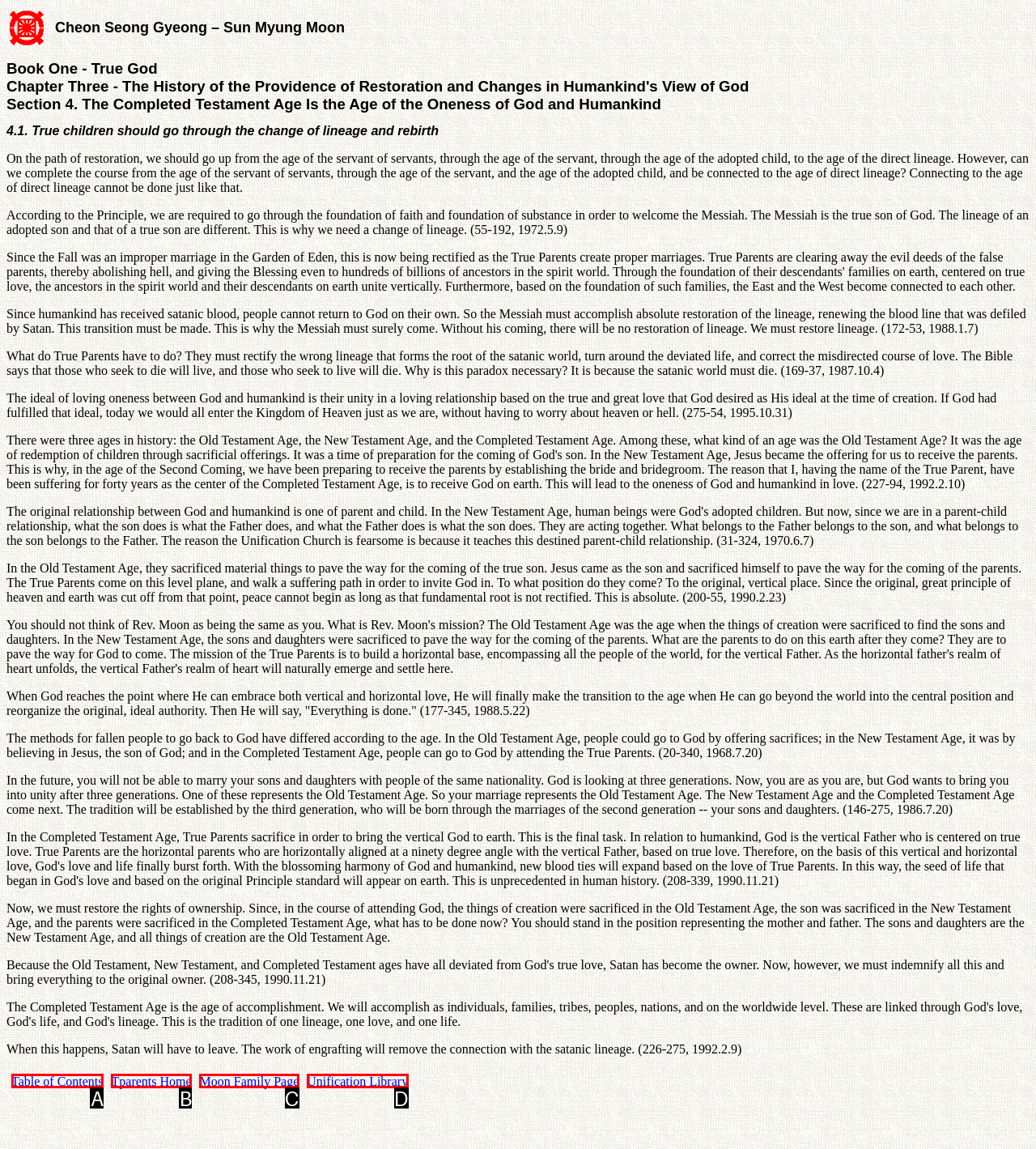Given the description: New Site + Redfin Shoutout, select the HTML element that best matches it. Reply with the letter of your chosen option.

None